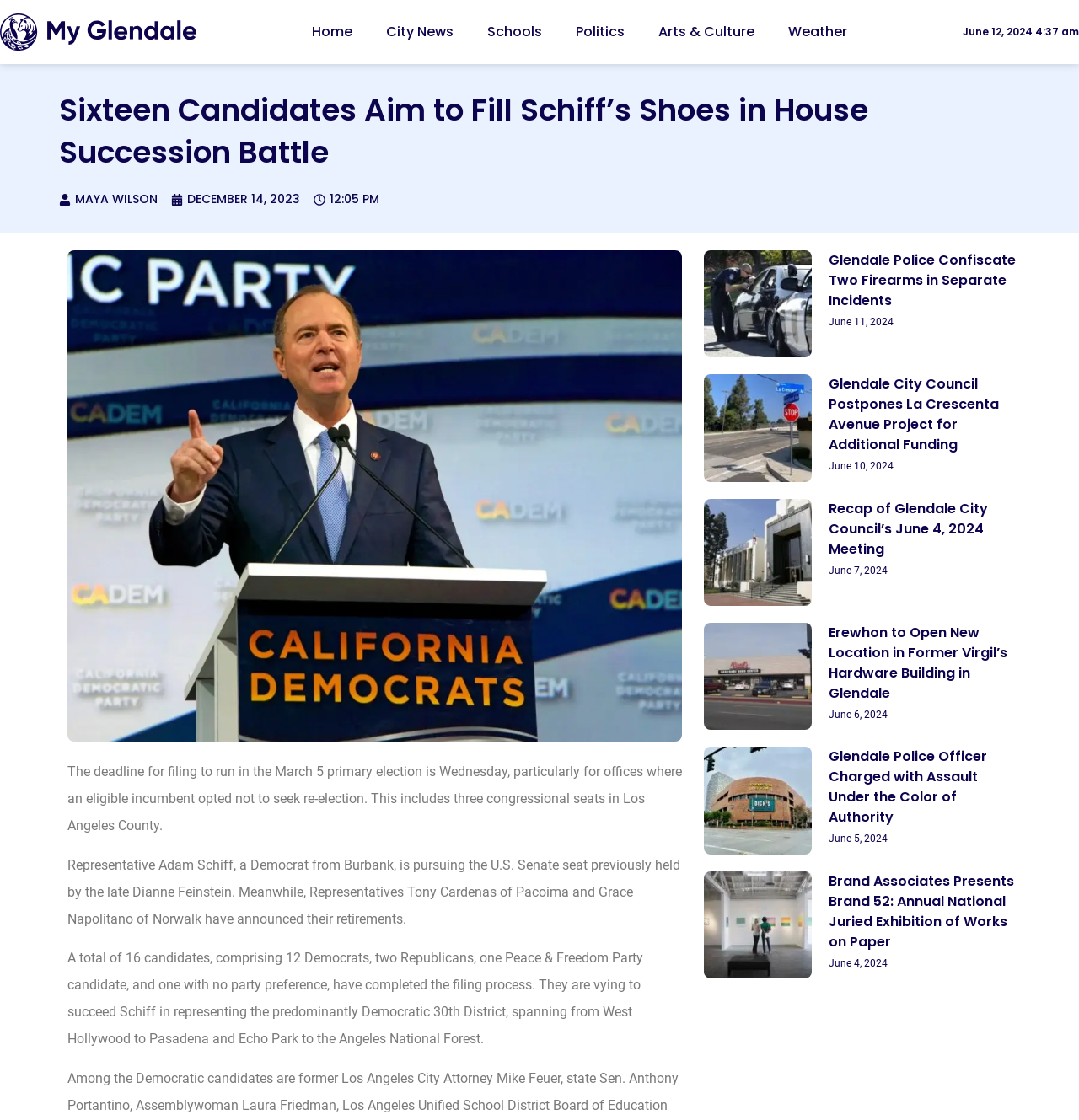What is the date of the primary election?
Examine the screenshot and reply with a single word or phrase.

March 5